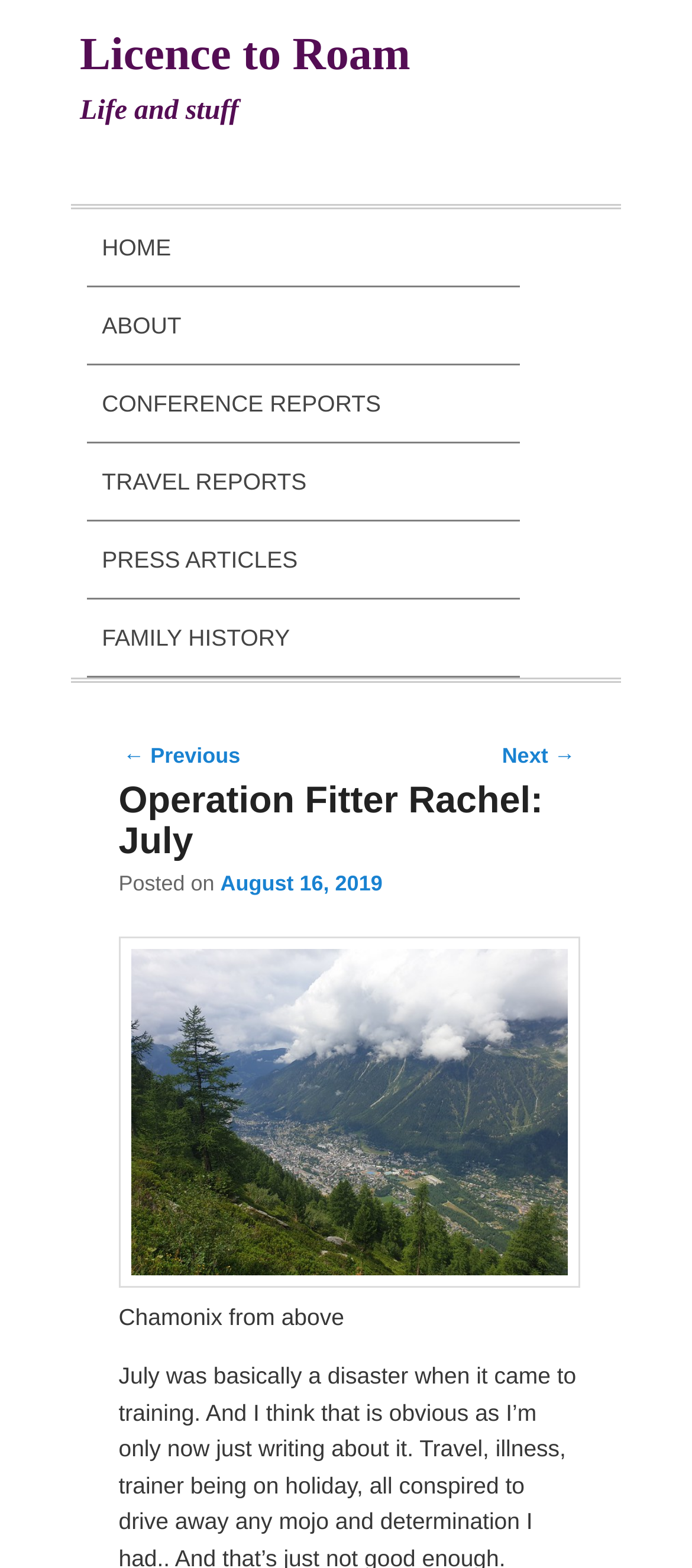What is the location shown in the image?
Can you give a detailed and elaborate answer to the question?

The image is described as 'looking down a mountain, covered in pine trees, to the valley and the town of Chamonix', so the location shown is Chamonix.